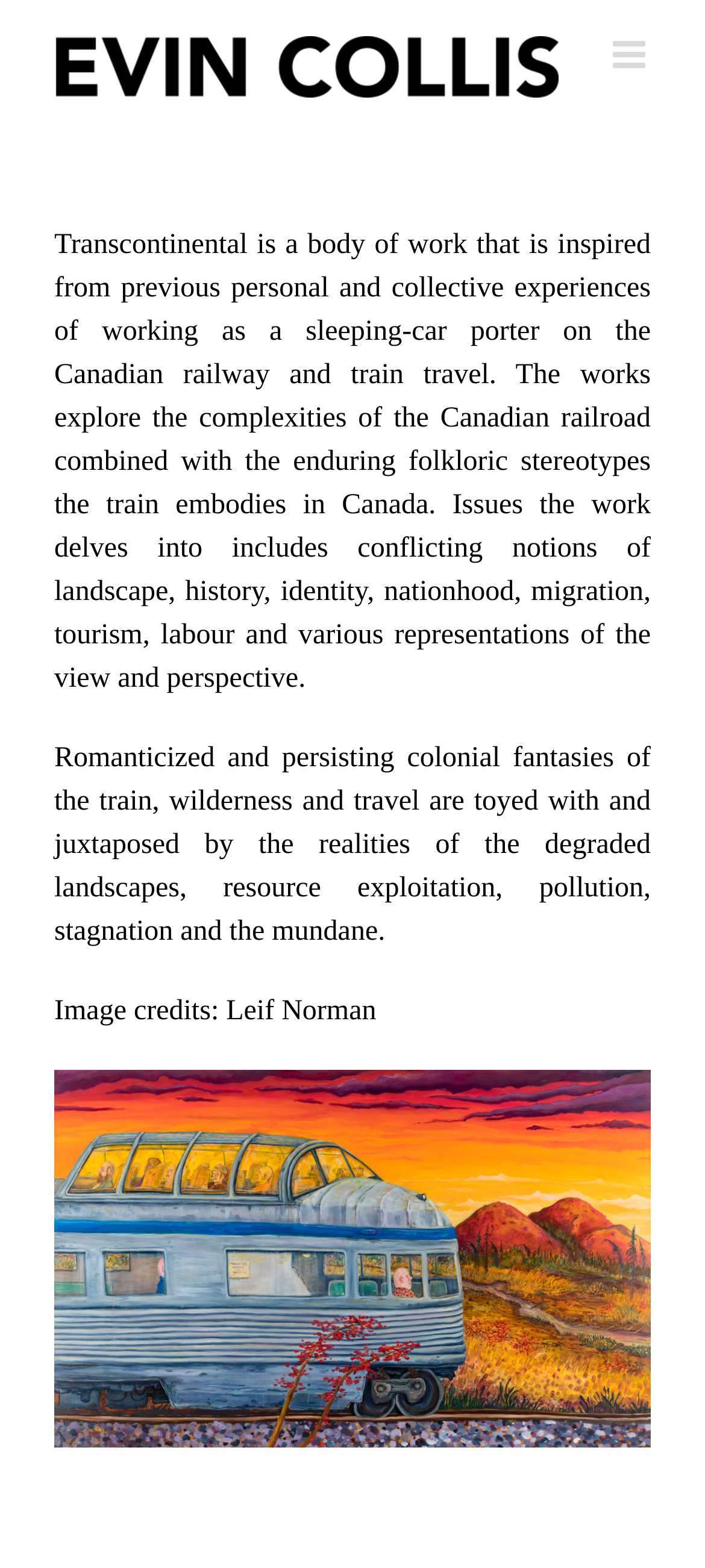What is the theme of the work?
Based on the image, respond with a single word or phrase.

Canadian railway